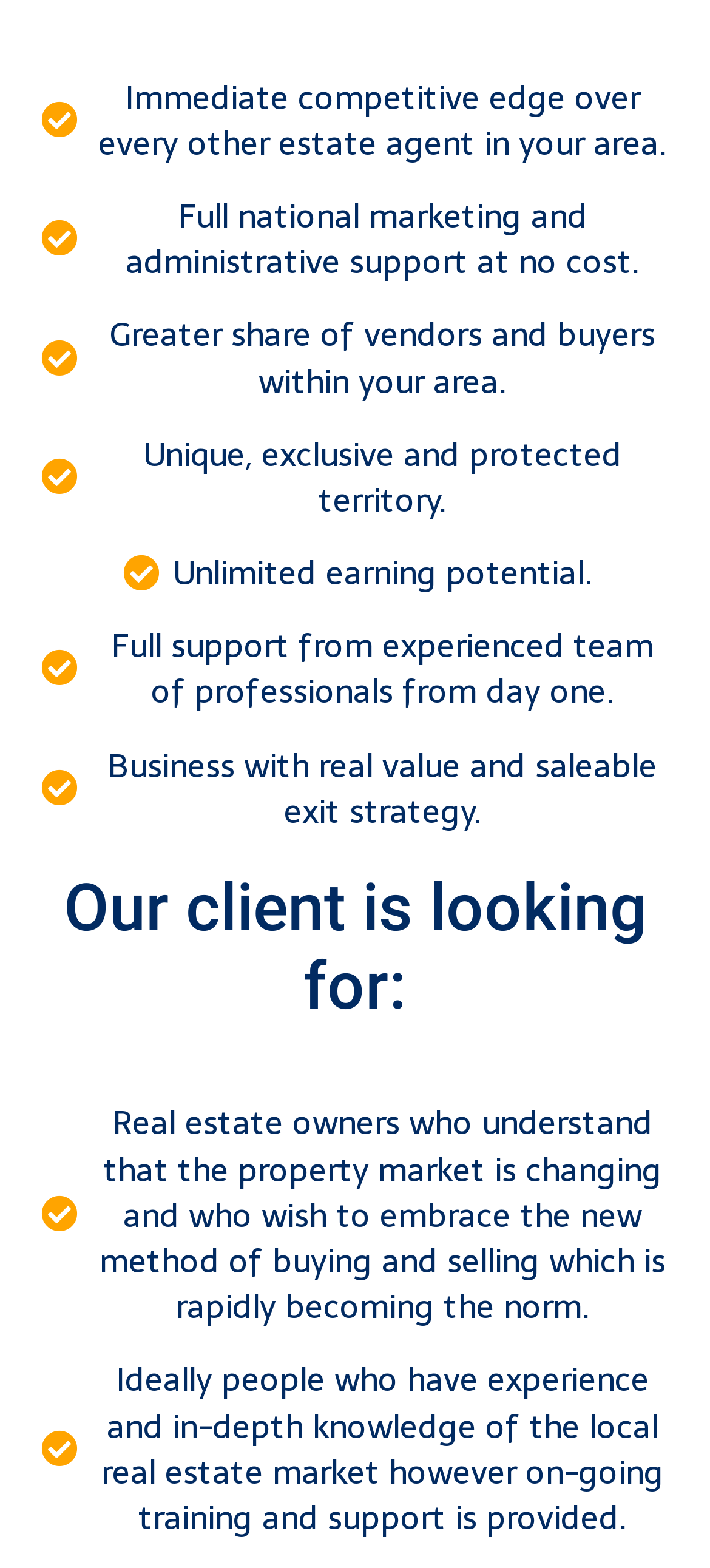Locate the bounding box of the user interface element based on this description: "Unique, exclusive and protected territory.".

[0.051, 0.275, 0.949, 0.333]